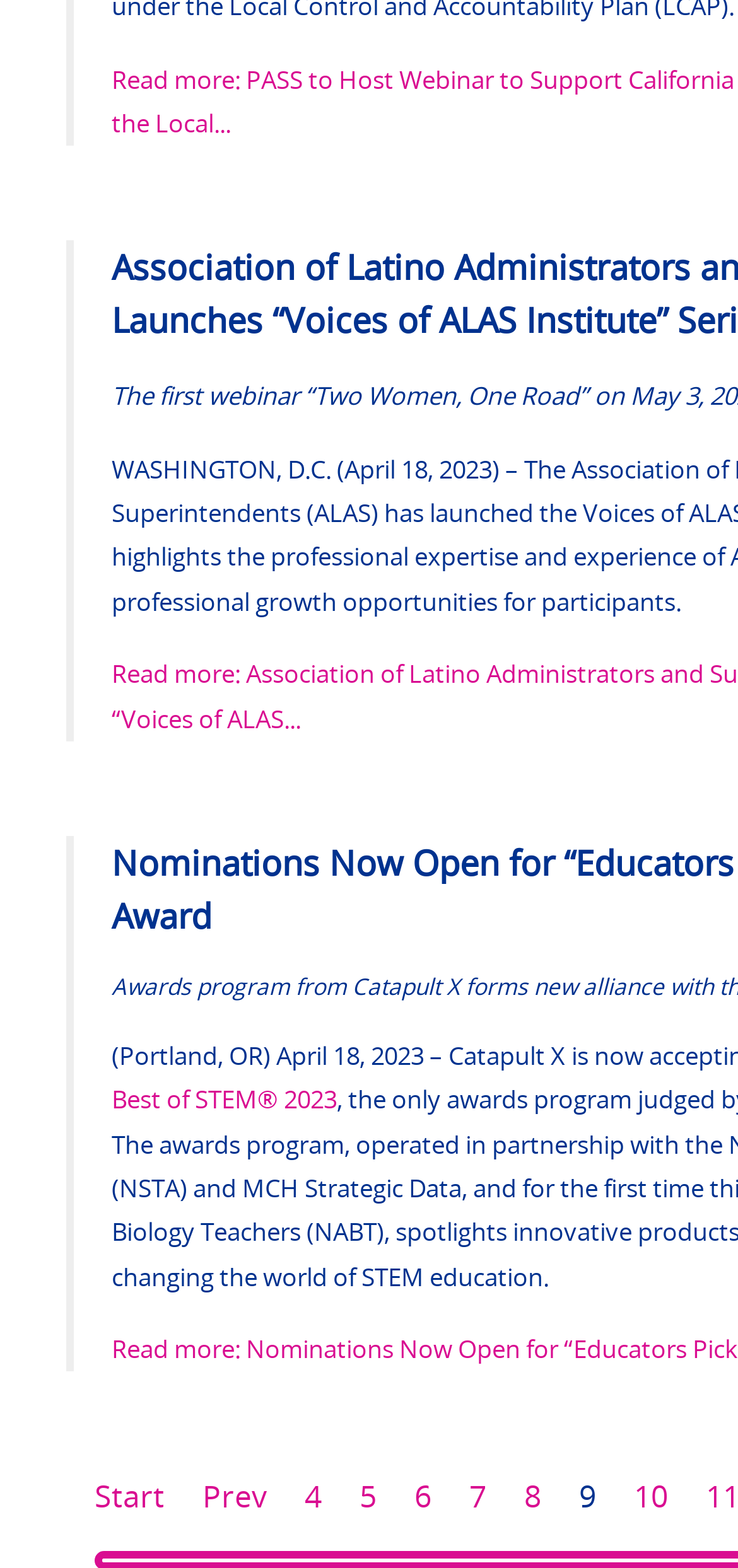Show the bounding box coordinates for the HTML element as described: "10".

[0.859, 0.941, 0.905, 0.968]